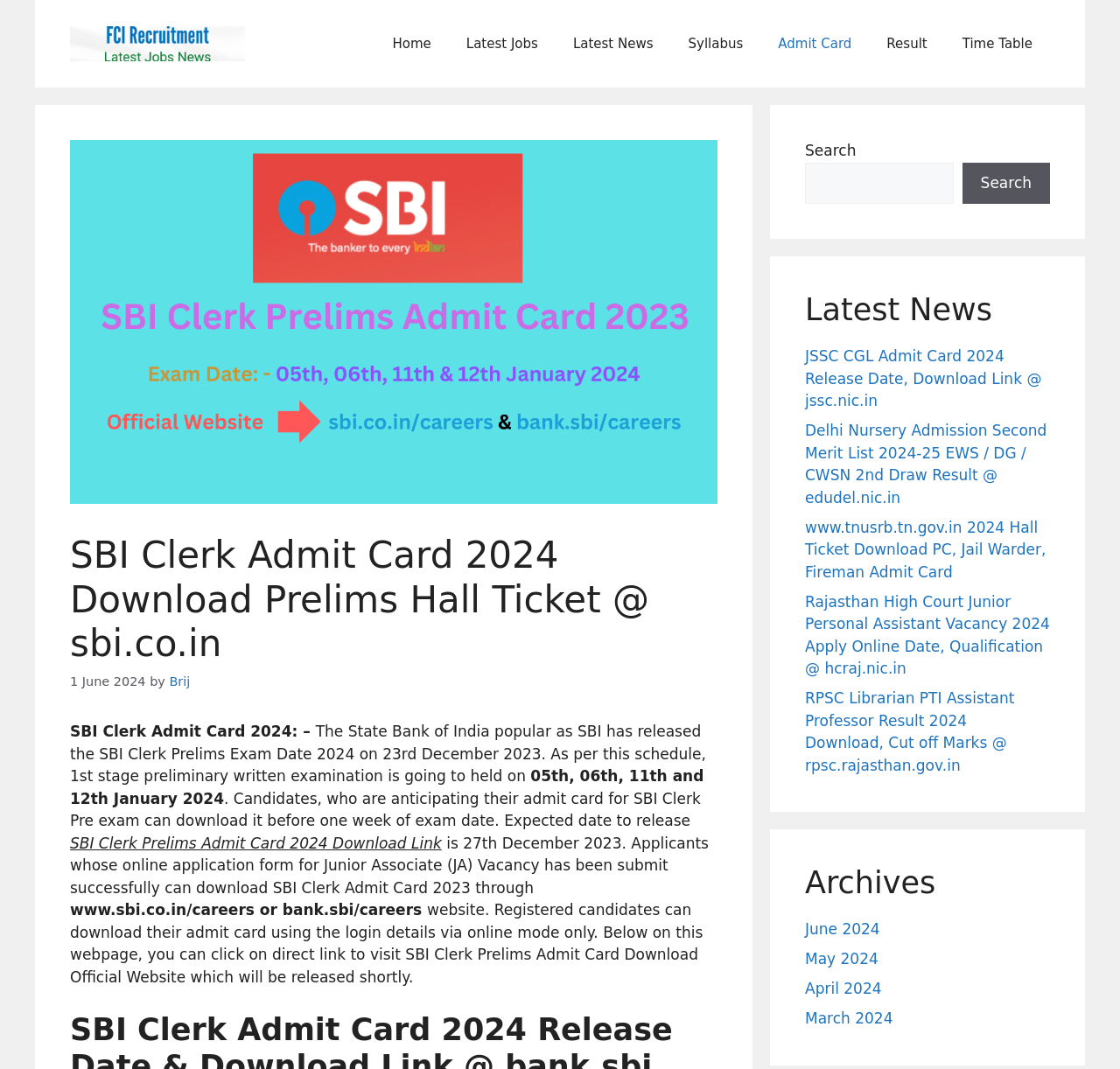Please find the bounding box coordinates of the element that must be clicked to perform the given instruction: "Click on the 'Home' link". The coordinates should be four float numbers from 0 to 1, i.e., [left, top, right, bottom].

[0.335, 0.016, 0.401, 0.065]